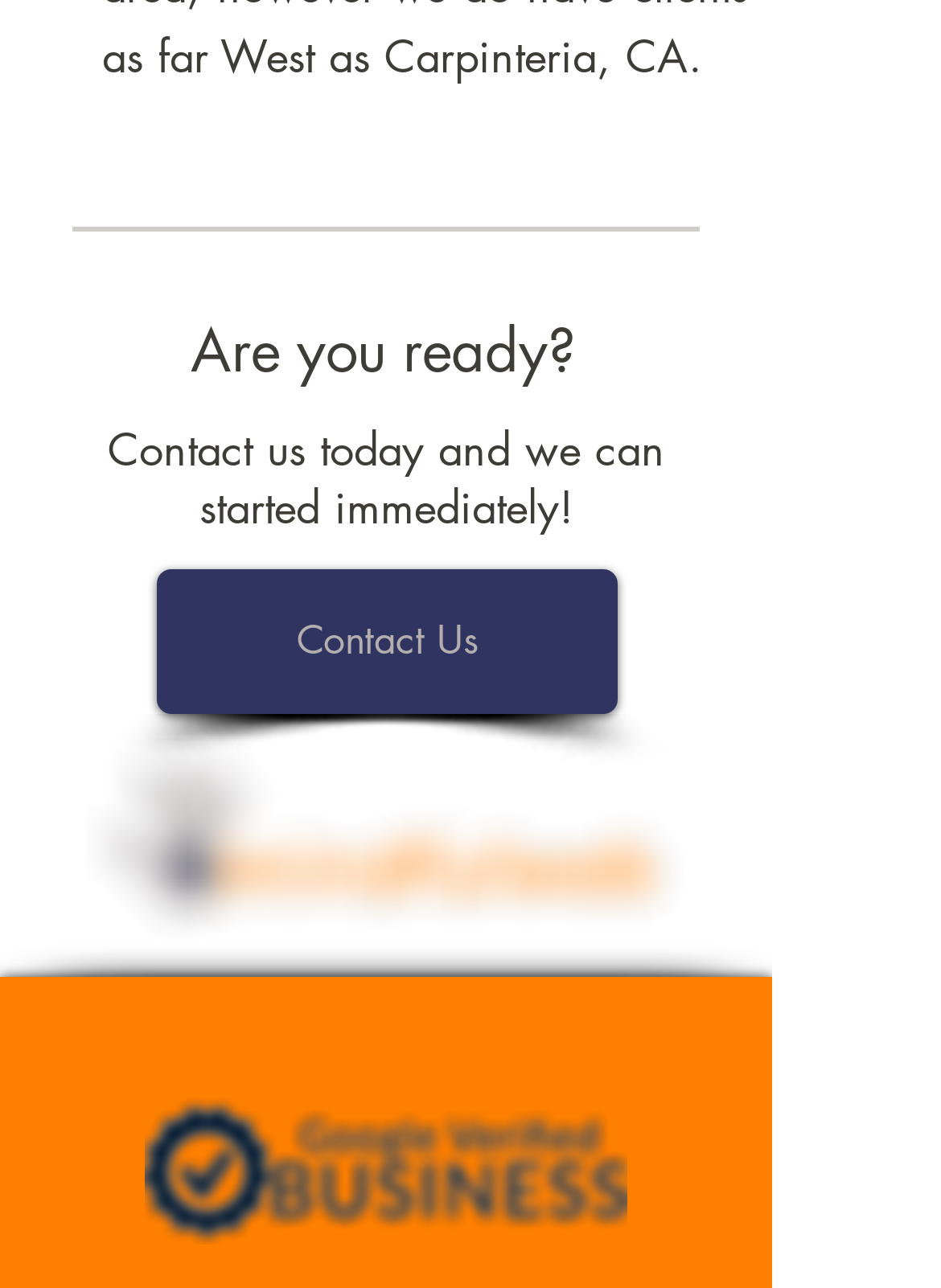Given the element description, predict the bounding box coordinates in the format (top-left x, top-left y, bottom-right x, bottom-right y). Make sure all values are between 0 and 1. Here is the element description: aria-label="Instagram"

[0.423, 0.771, 0.513, 0.837]